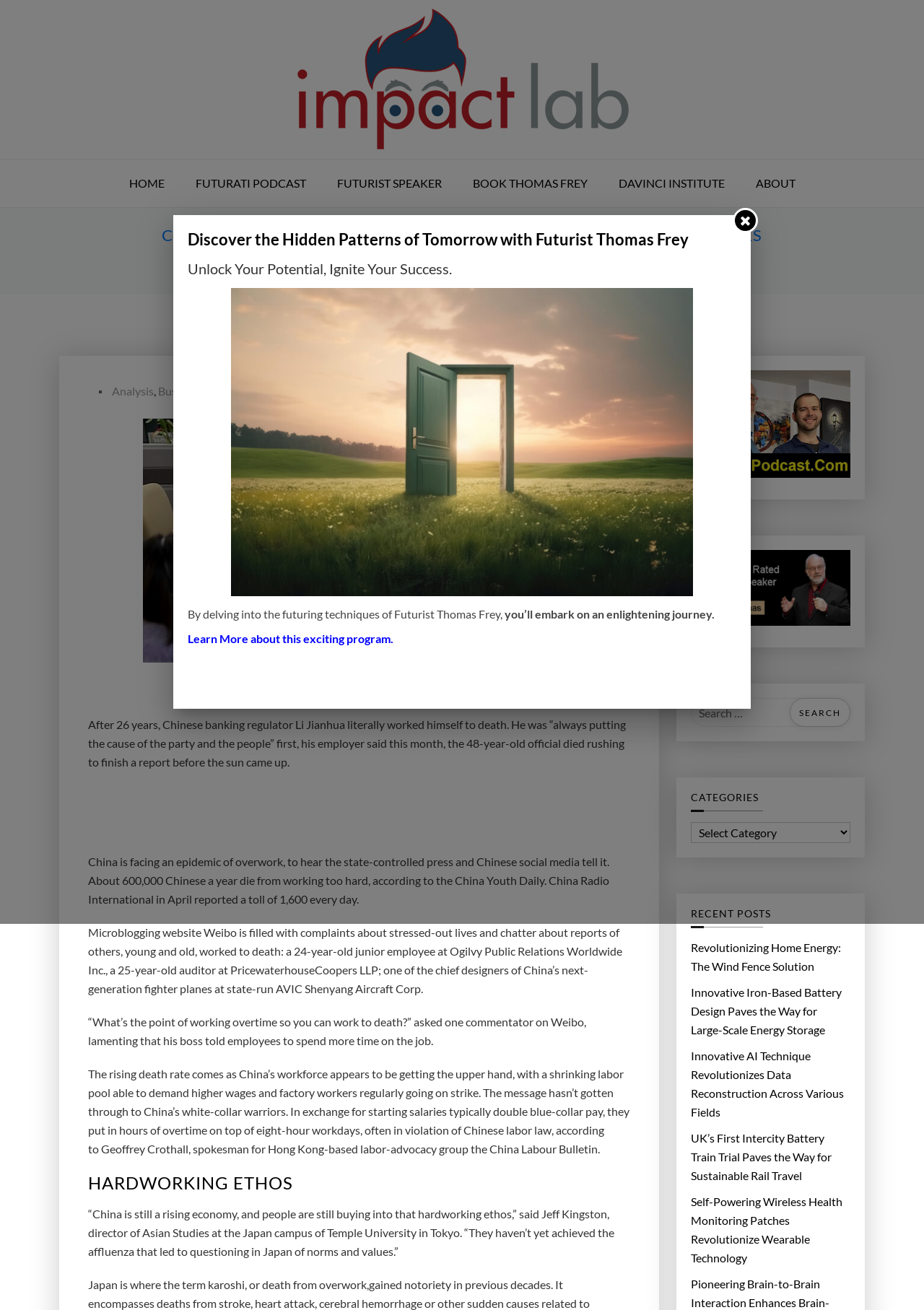Please locate the bounding box coordinates of the region I need to click to follow this instruction: "Click on the 'HOME' link".

[0.124, 0.122, 0.193, 0.158]